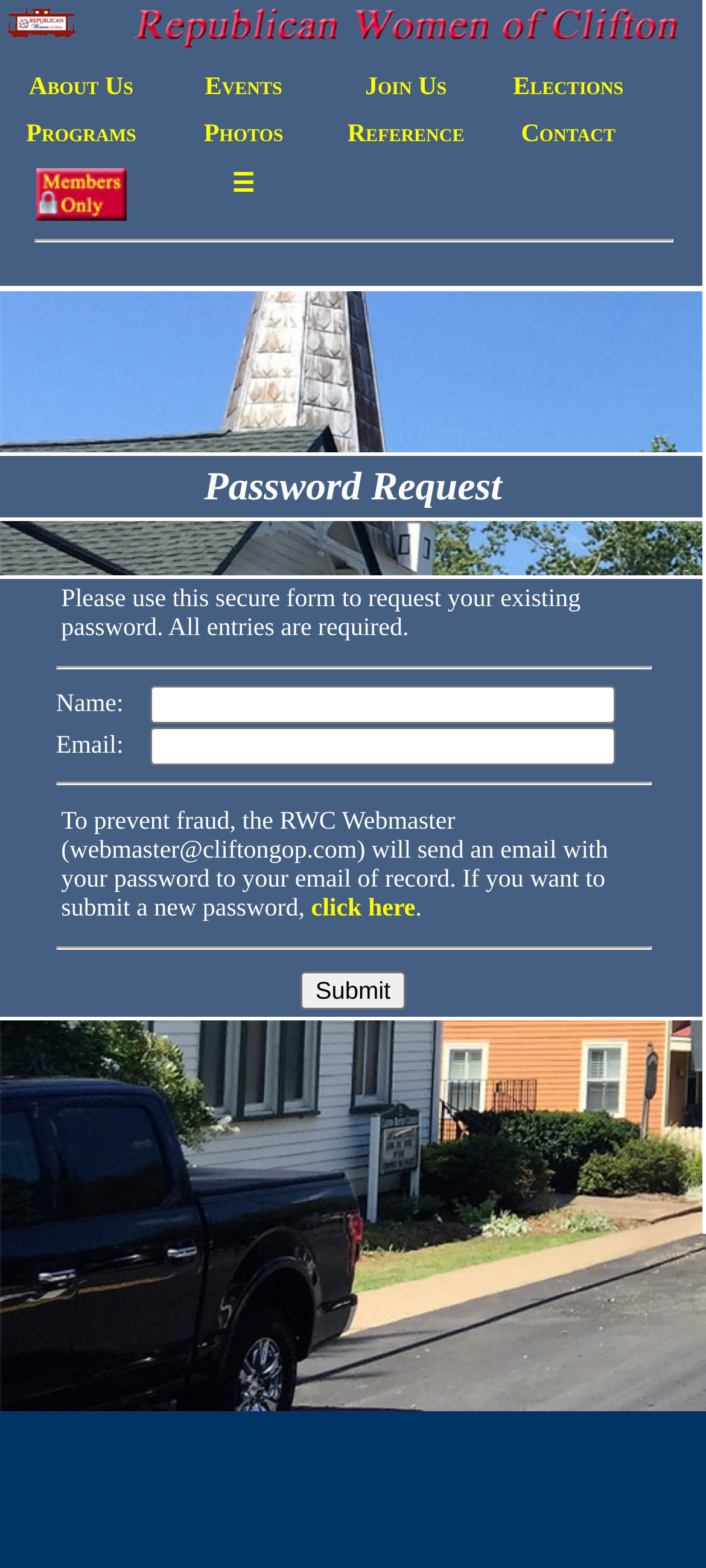Explain the webpage in detail, including its primary components.

This webpage is for the Republican Women of Clifton, a conservative, Republican women's group promoting values in America throughout the Northern Virginia area. 

At the top right corner, there is a link with a multiplication sign '⊗' and an image with the text 'RWC'. Below this, there is a horizontal row of links, including 'About Us', 'Events', 'Join Us', 'Elections', 'Programs', 'Photos', 'Reference', and 'Contact'. 

On the left side, there is a vertical column of links, including 'Portal' with an accompanying image, and a link with a triple horizontal line symbol '☰'. 

Below the horizontal row of links, there is a horizontal separator line. Then, there is a heading 'Password Request' in the center of the page. 

Below the heading, there is a table with multiple rows. The first row contains a paragraph of text explaining how to request a password. The second row is empty. The third row has two columns, with the text 'Name:' in the first column and a required textbox in the second column. The fourth row has two columns, with the text 'Email:' in the first column and a required textbox in the second column. The fifth row is empty, and the sixth row contains a paragraph of text explaining how the password will be sent and a link to submit a new password. The seventh row is empty. 

At the bottom of the page, there is a 'Submit' button.